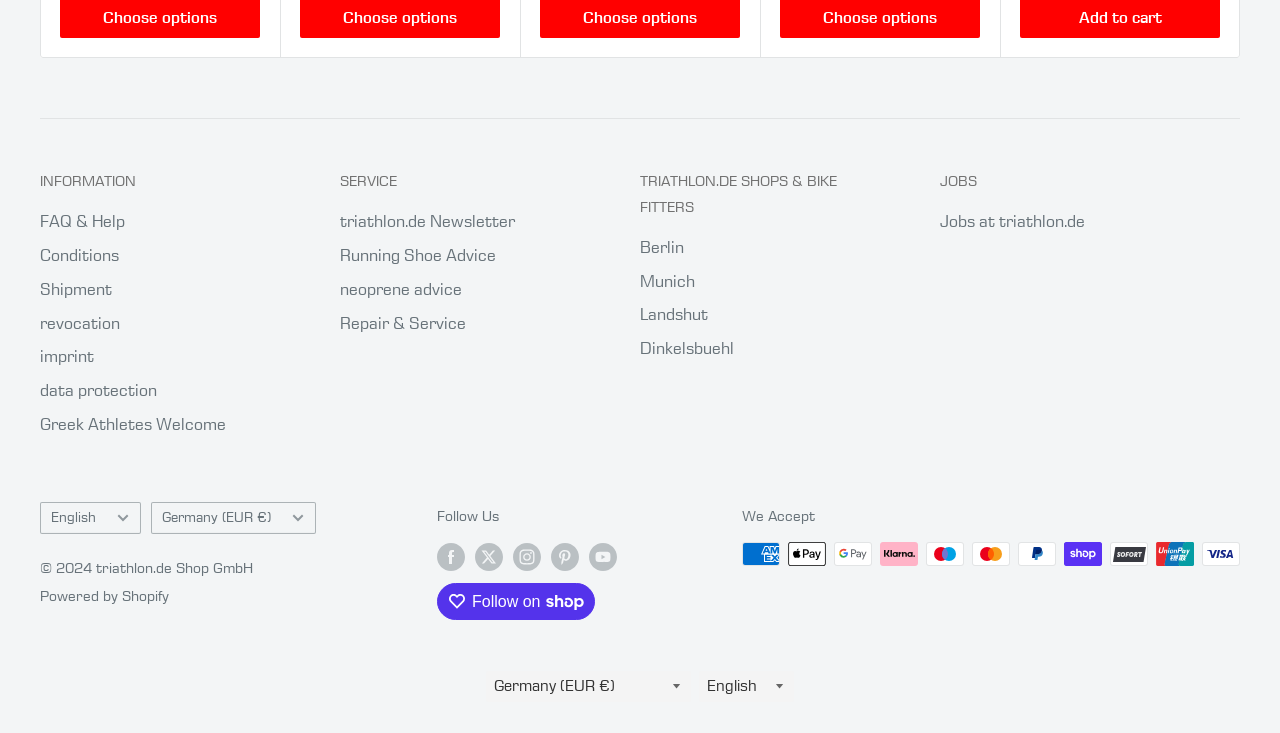Kindly determine the bounding box coordinates for the clickable area to achieve the given instruction: "Click on INFORMATION button".

[0.031, 0.231, 0.211, 0.265]